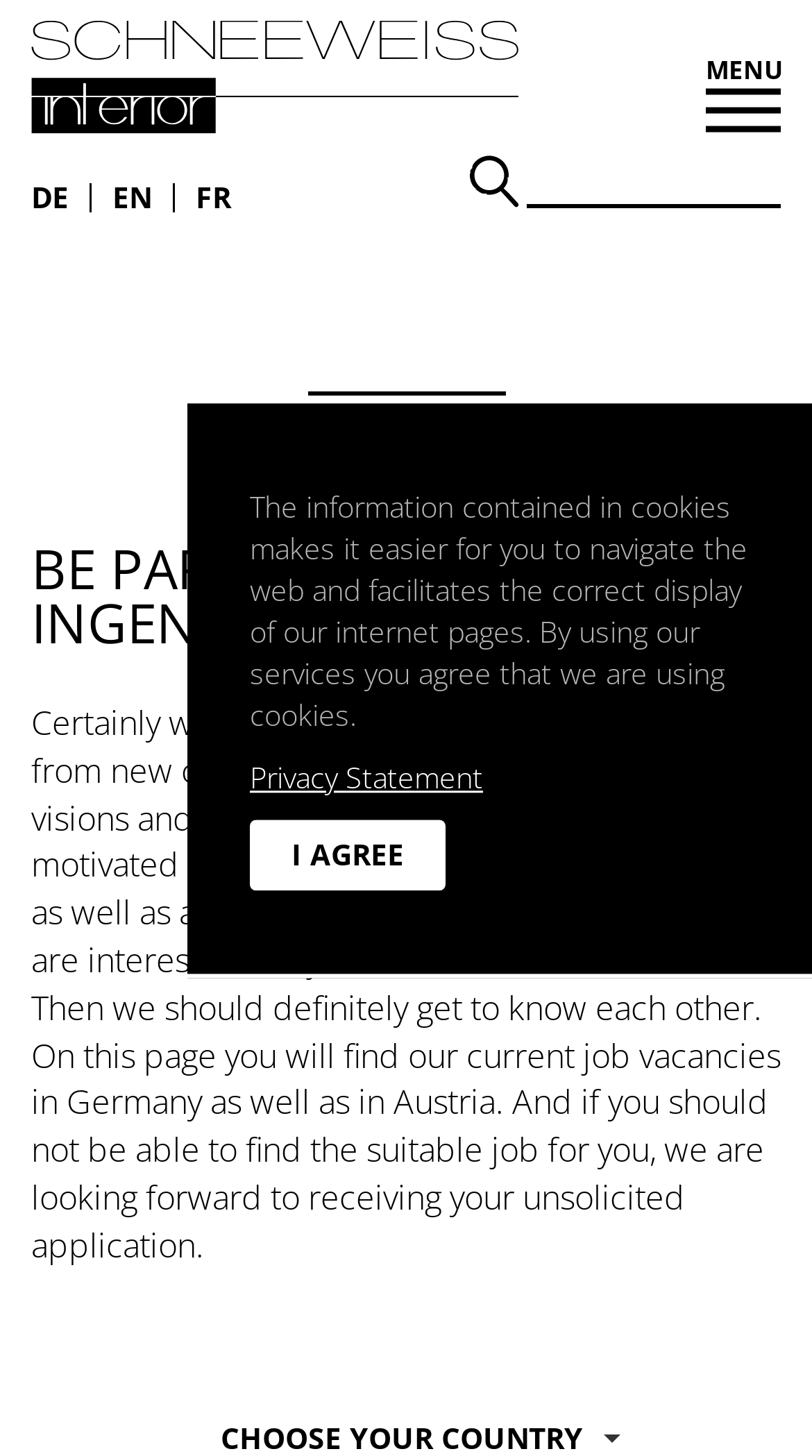Identify the bounding box coordinates of the clickable region required to complete the instruction: "View the Privacy Statement". The coordinates should be given as four float numbers within the range of 0 and 1, i.e., [left, top, right, bottom].

[0.308, 0.52, 0.923, 0.549]